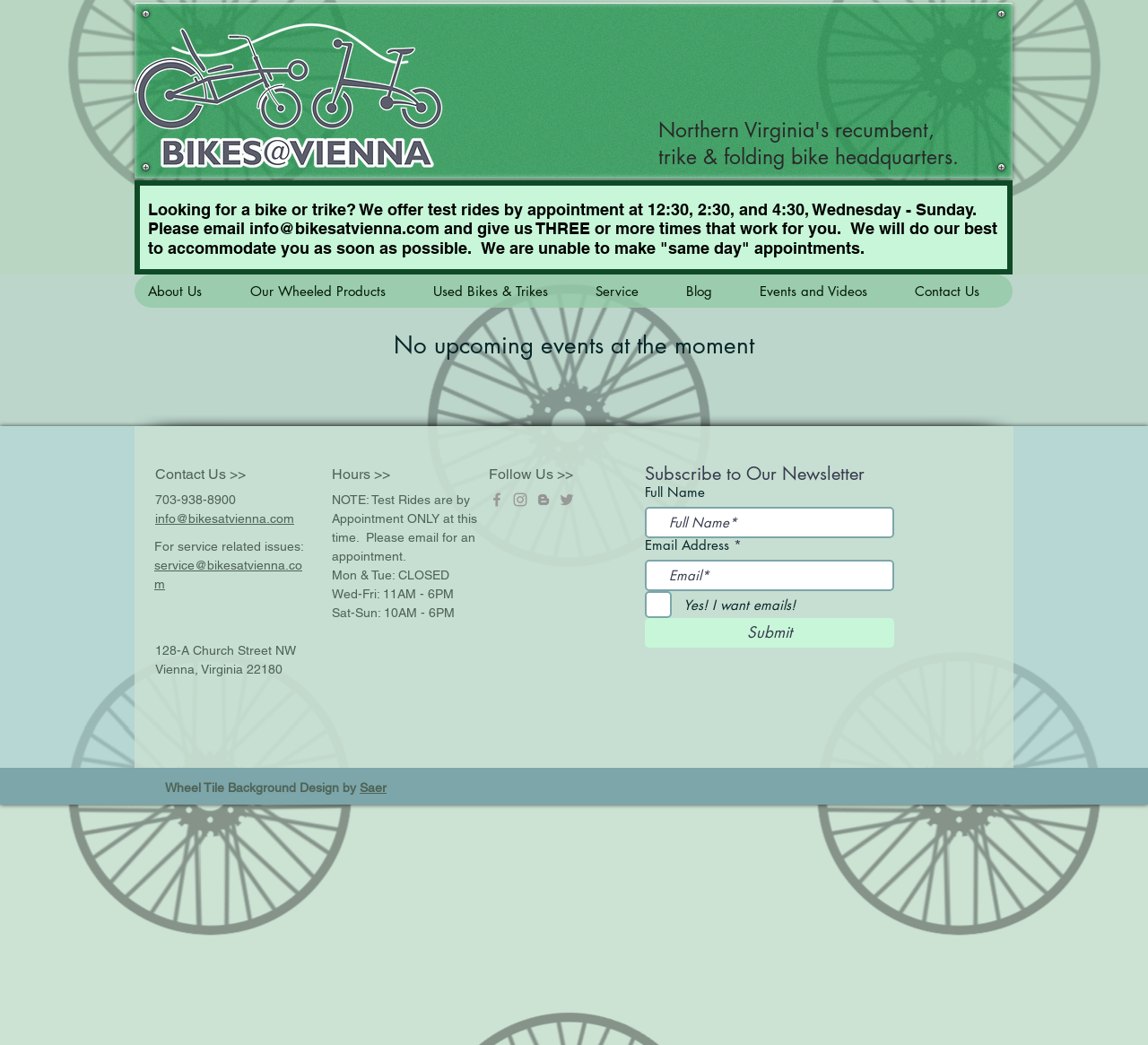Please find and provide the title of the webpage.

Northern Virginia's recumbent, trike & folding bike headquarters.